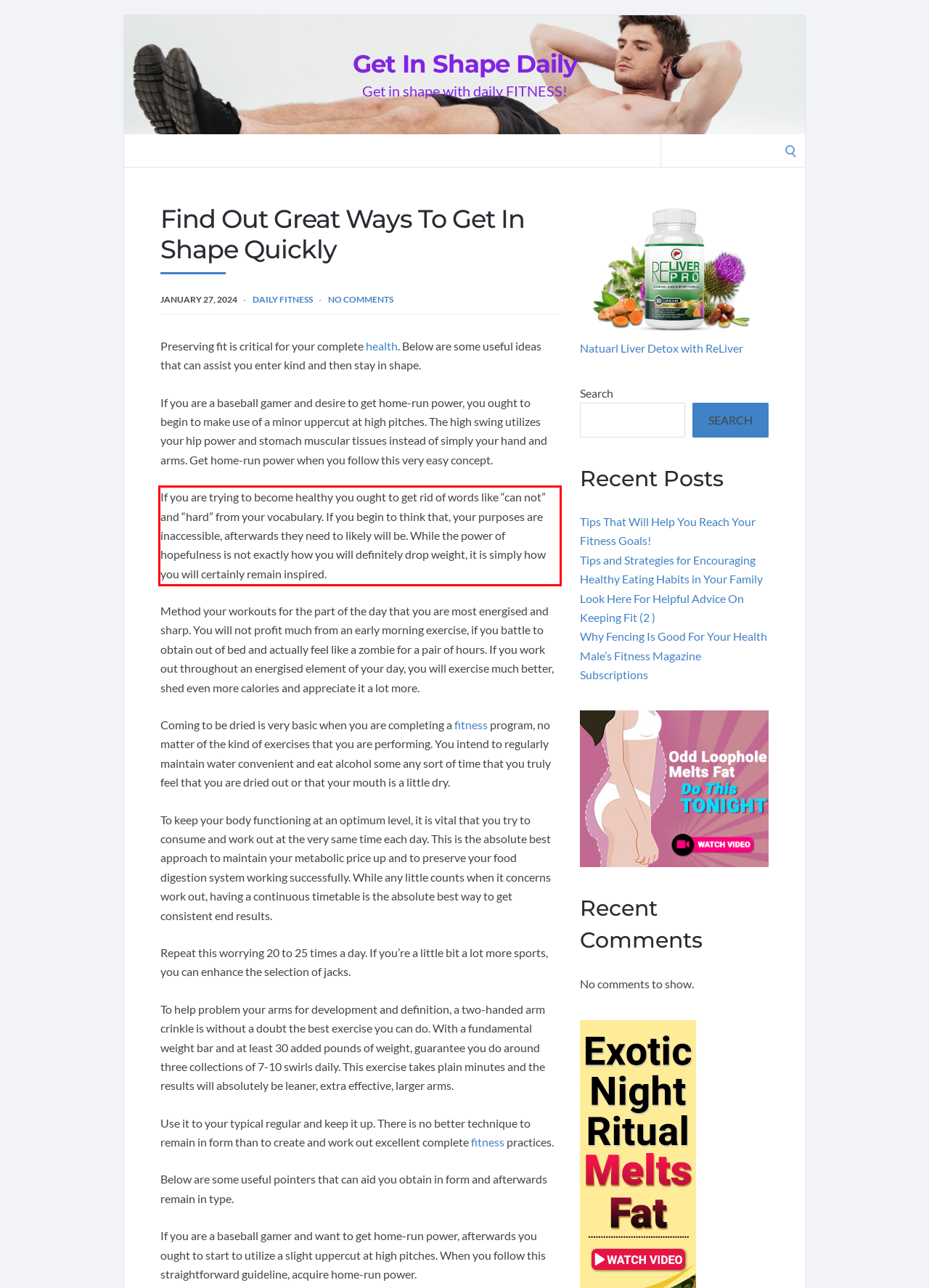Given a screenshot of a webpage, identify the red bounding box and perform OCR to recognize the text within that box.

If you are trying to become healthy you ought to get rid of words like “can not” and “hard” from your vocabulary. If you begin to think that, your purposes are inaccessible, afterwards they need to likely will be. While the power of hopefulness is not exactly how you will definitely drop weight, it is simply how you will certainly remain inspired.